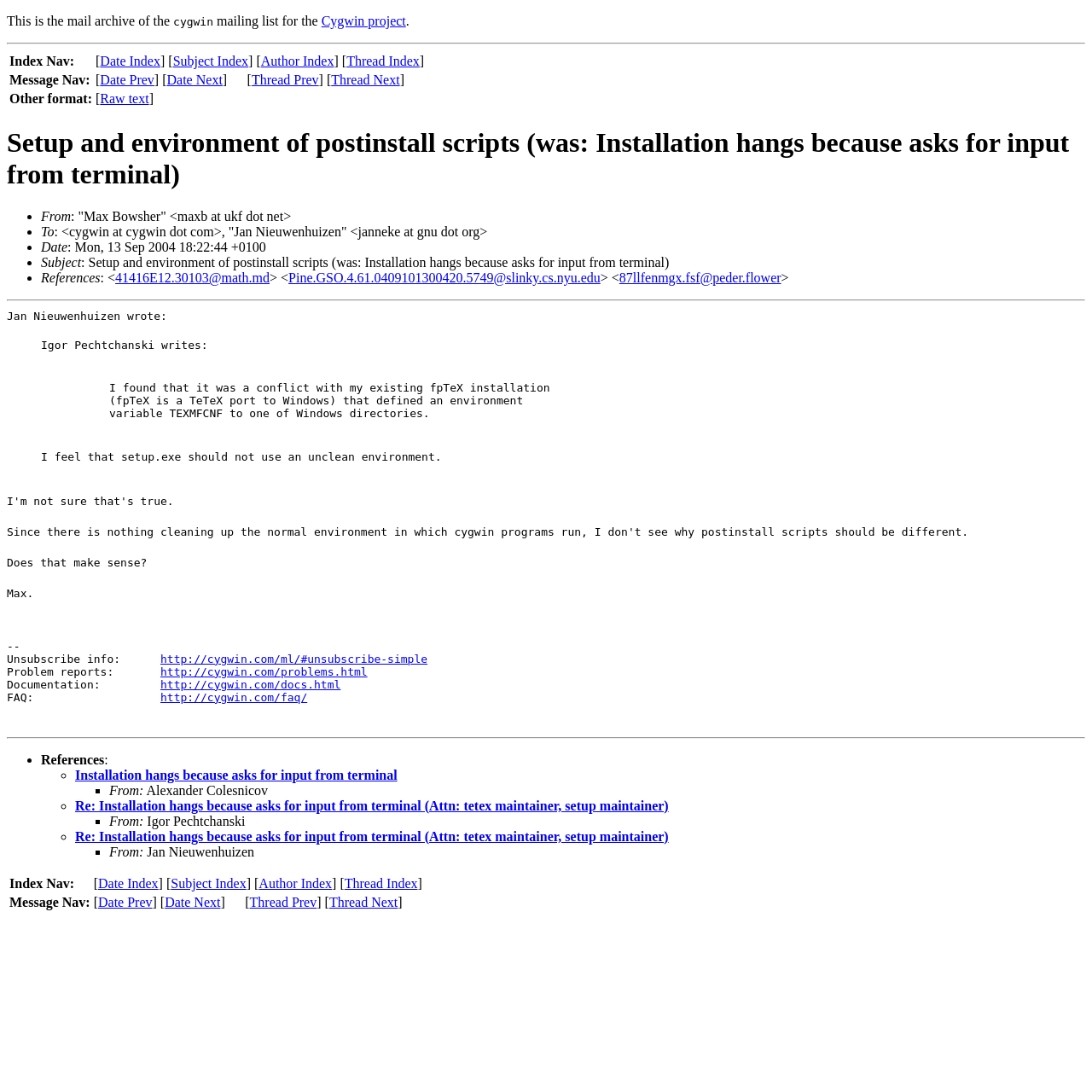Please identify the bounding box coordinates of the region to click in order to complete the given instruction: "Read Jan Nieuwenhuizen's message". The coordinates should be four float numbers between 0 and 1, i.e., [left, top, right, bottom].

[0.038, 0.308, 0.962, 0.425]